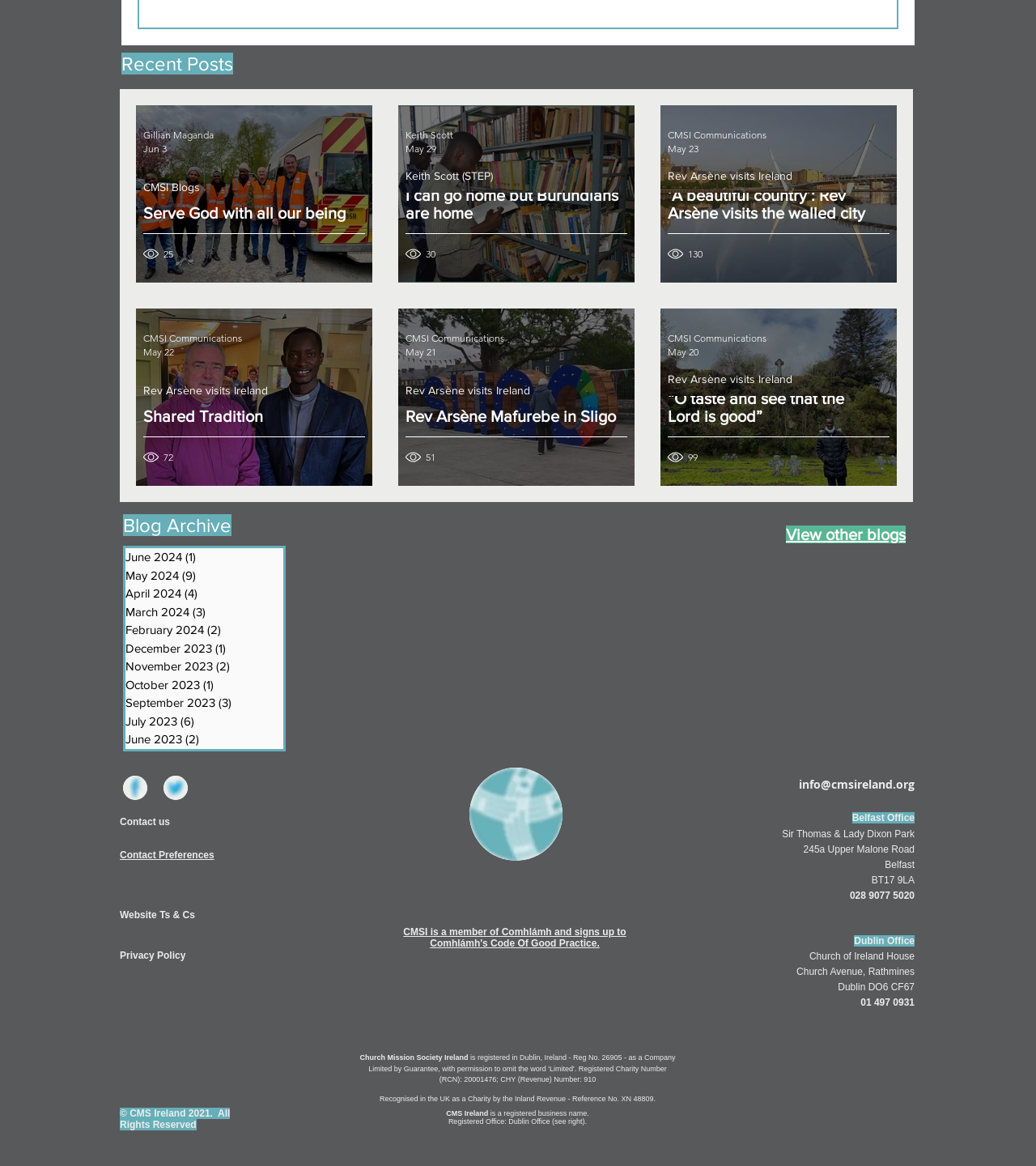What is the name of the organization?
Please respond to the question with a detailed and thorough explanation.

The name of the organization is 'CMS Ireland' which is mentioned at the bottom of the page in the footer section, along with its address and contact information.